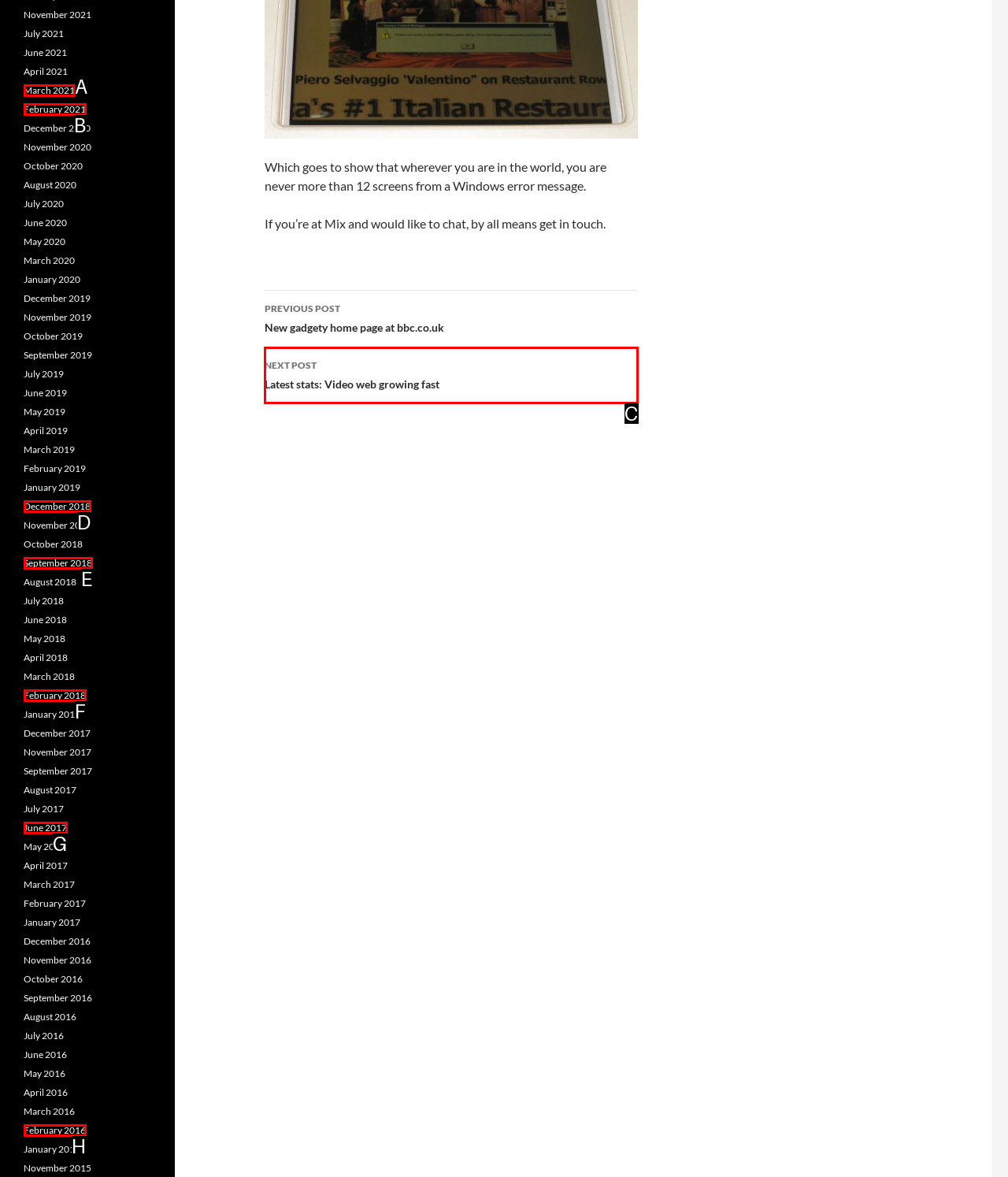Indicate the HTML element to be clicked to accomplish this task: Click on the 'NEXT POST Latest stats: Video web growing fast' link Respond using the letter of the correct option.

C